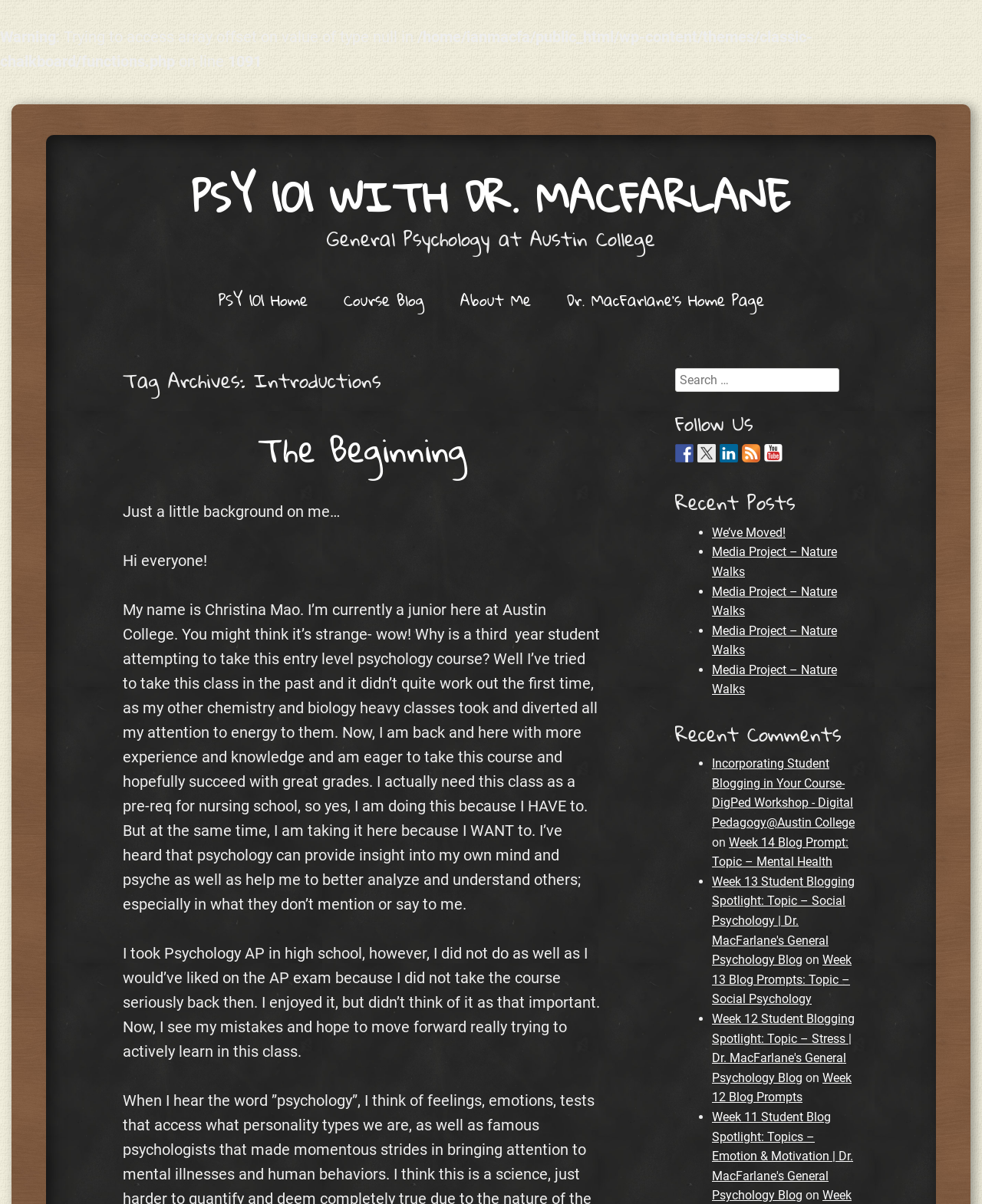Identify the bounding box coordinates of the clickable section necessary to follow the following instruction: "Click on the 'PSY 101 Home' link". The coordinates should be presented as four float numbers from 0 to 1, i.e., [left, top, right, bottom].

[0.207, 0.235, 0.328, 0.263]